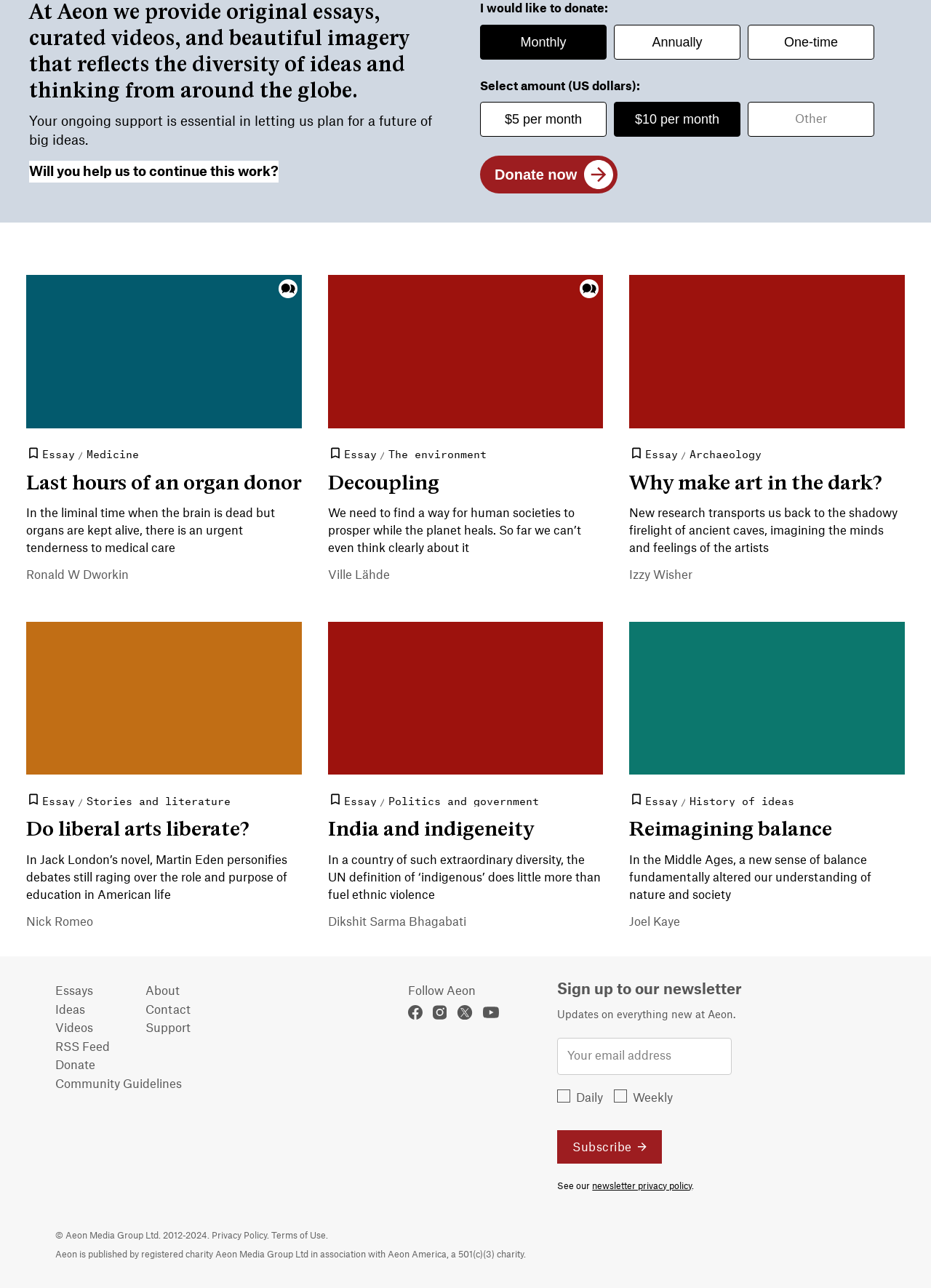What is the purpose of the 'Sign up to our newsletter' section?
Please use the image to provide a one-word or short phrase answer.

To receive updates on new content